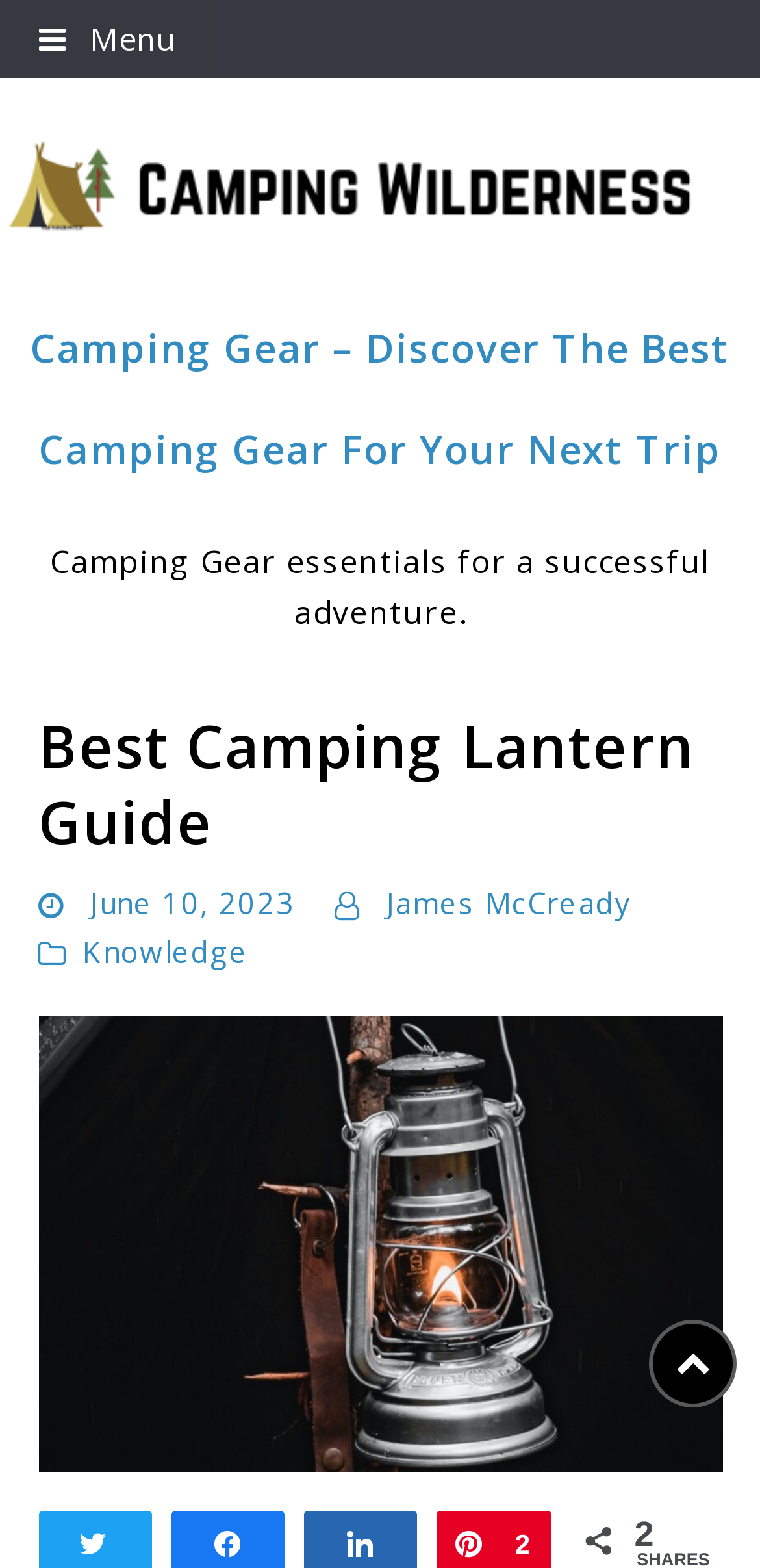What is the purpose of the button with the '' icon?
From the image, respond using a single word or phrase.

Menu